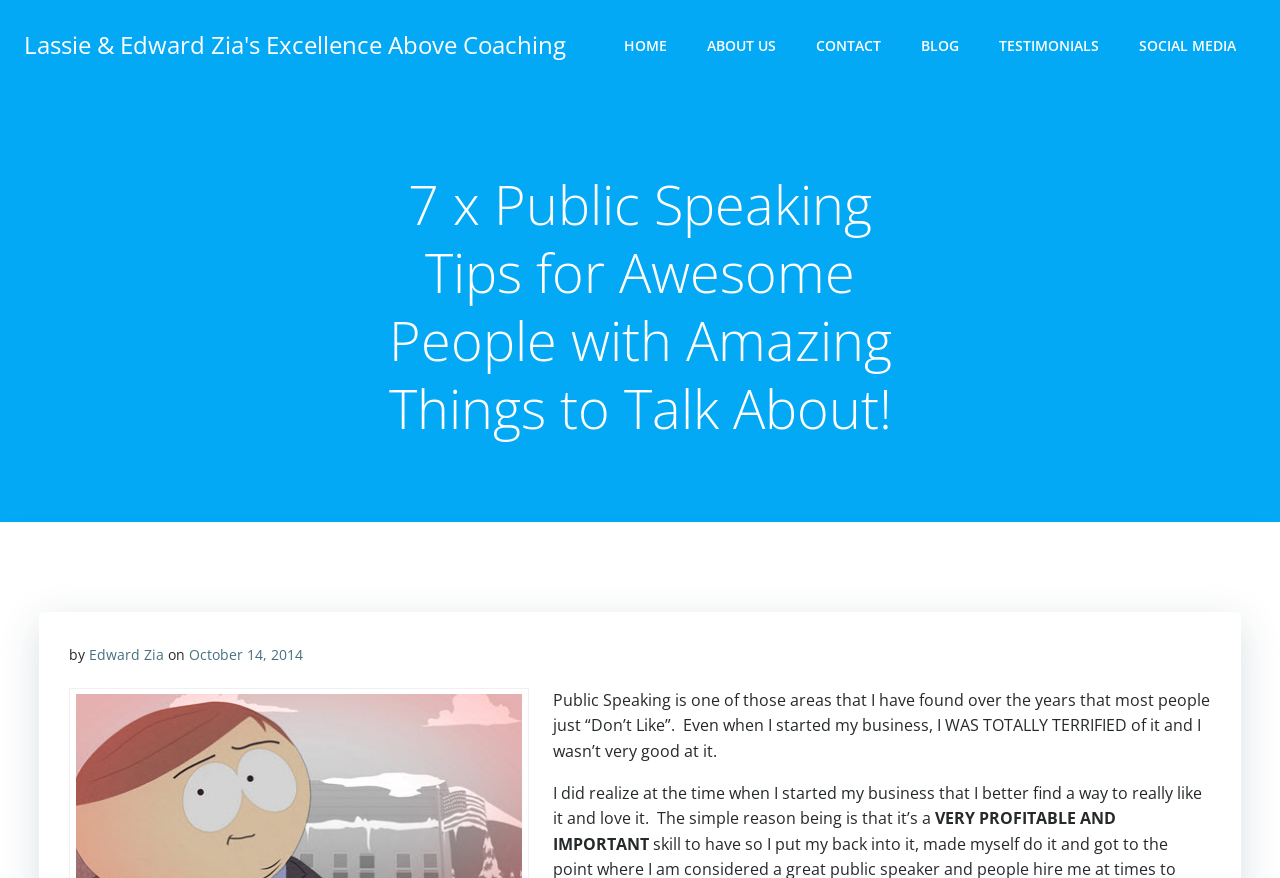Using the details from the image, please elaborate on the following question: What is the date mentioned in the article?

The webpage contains a link with the text 'October 14, 2014', which is likely the date when the article was published or written.